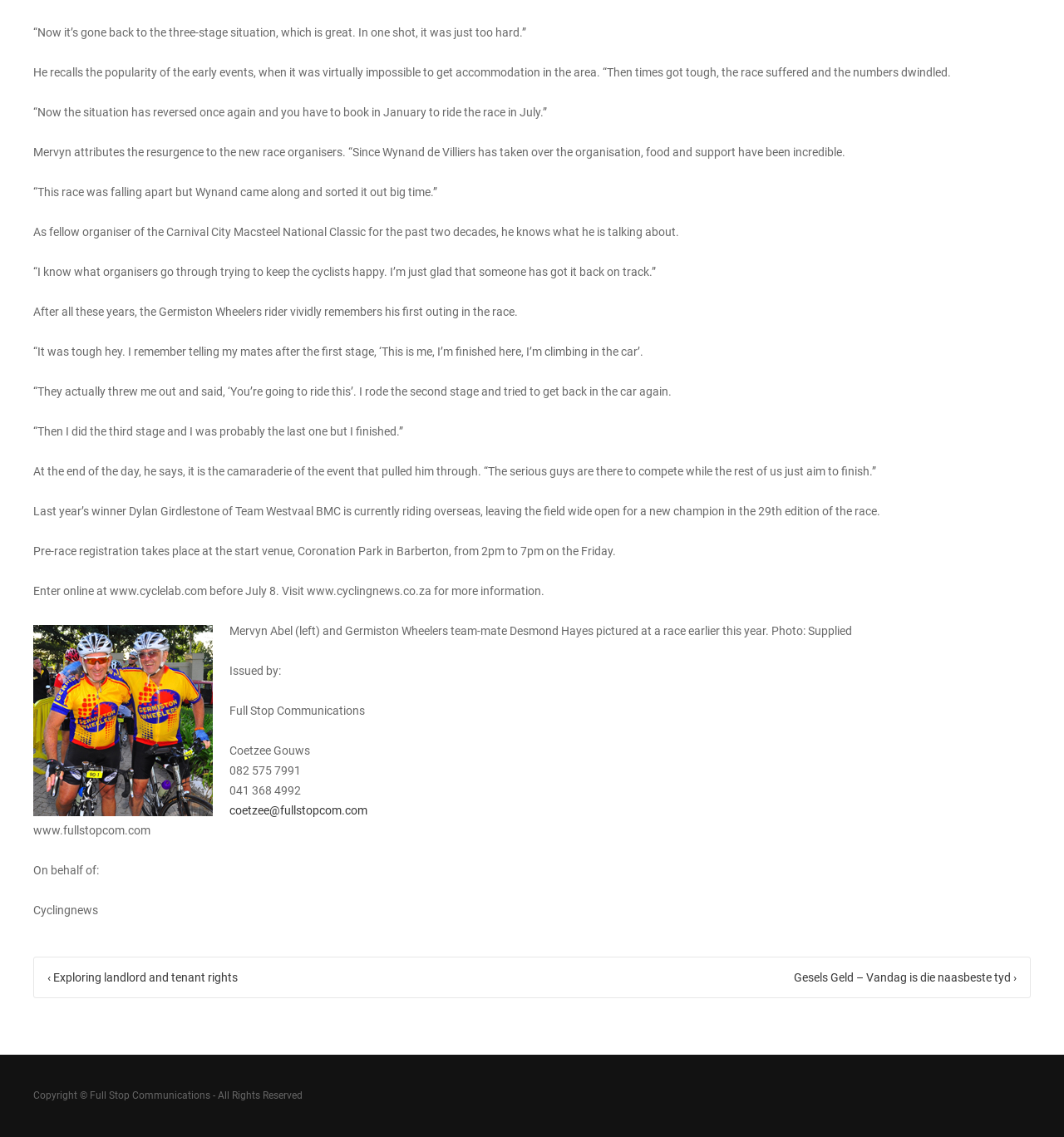Please find the bounding box for the UI element described by: "coetzee@fullstopcom.com".

[0.216, 0.707, 0.345, 0.719]